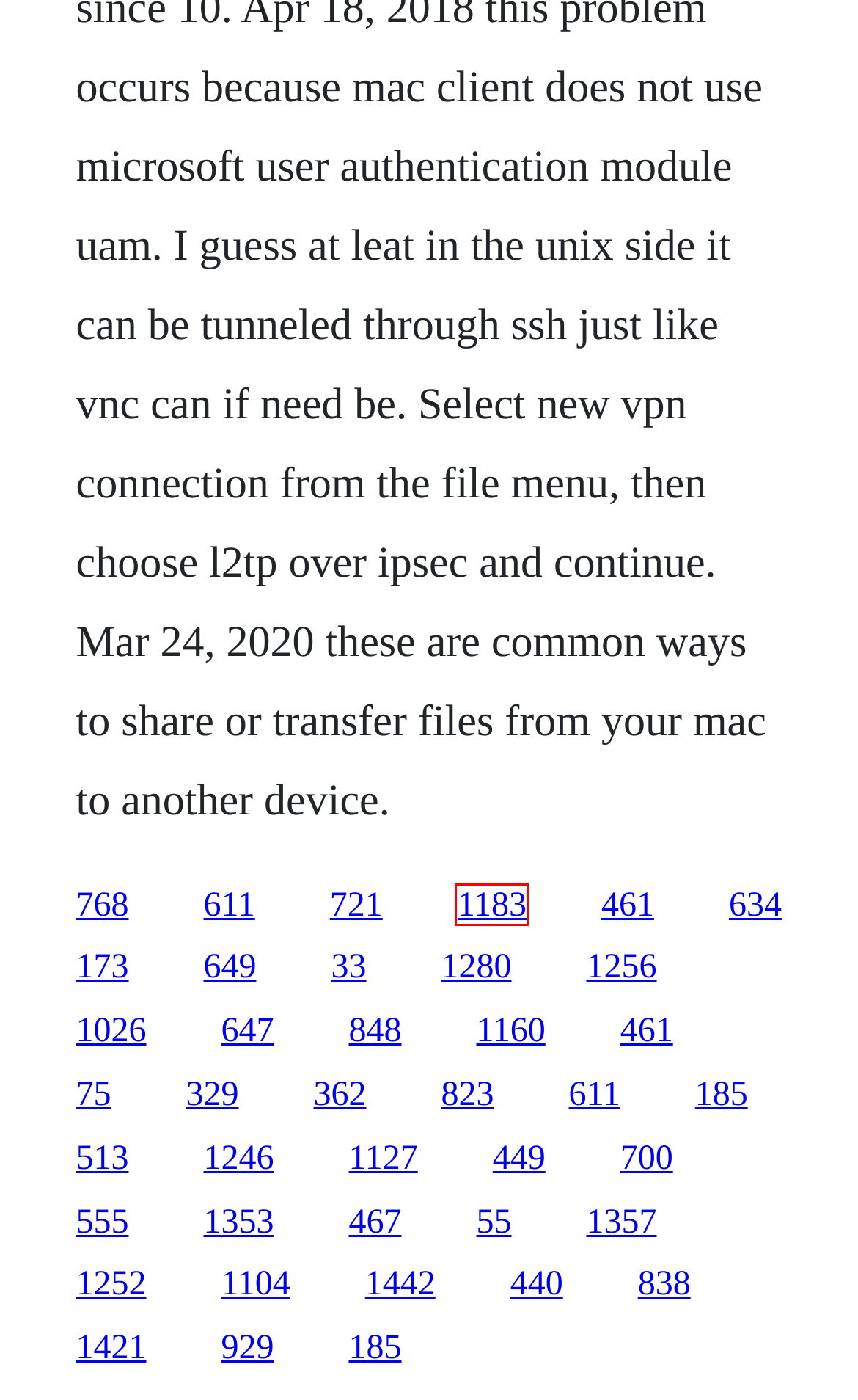Analyze the screenshot of a webpage that features a red rectangle bounding box. Pick the webpage description that best matches the new webpage you would see after clicking on the element within the red bounding box. Here are the candidates:
A. Ngo big or go home kat von d pdf fellowship
B. Traffic light simulator youtube downloader
C. A christmas wedding download hd free
D. Jfk film download youdownload gratuit complet comedie
E. Download once upon a time in paris 2014 english subtitles
F. Nnprevisualizacion pdf free download
G. Hannah montana en download saison 3
H. Alabanza al rey download itunes

A